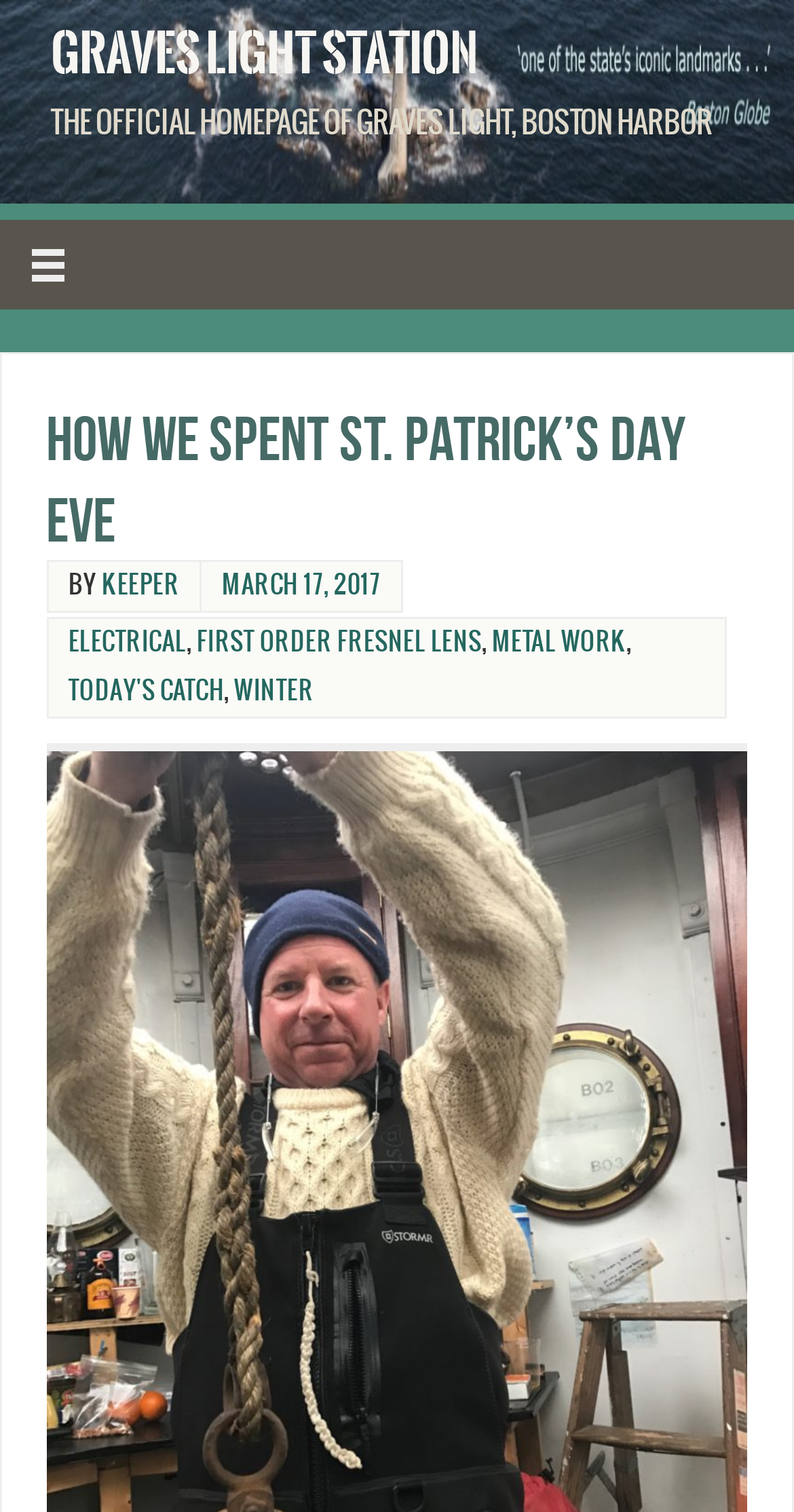What is the official homepage of?
Analyze the image and deliver a detailed answer to the question.

The official homepage information can be found in the static text element, which says 'THE OFFICIAL HOMEPAGE OF GRAVES LIGHT, BOSTON HARBOR'. This element is located below the image caption.